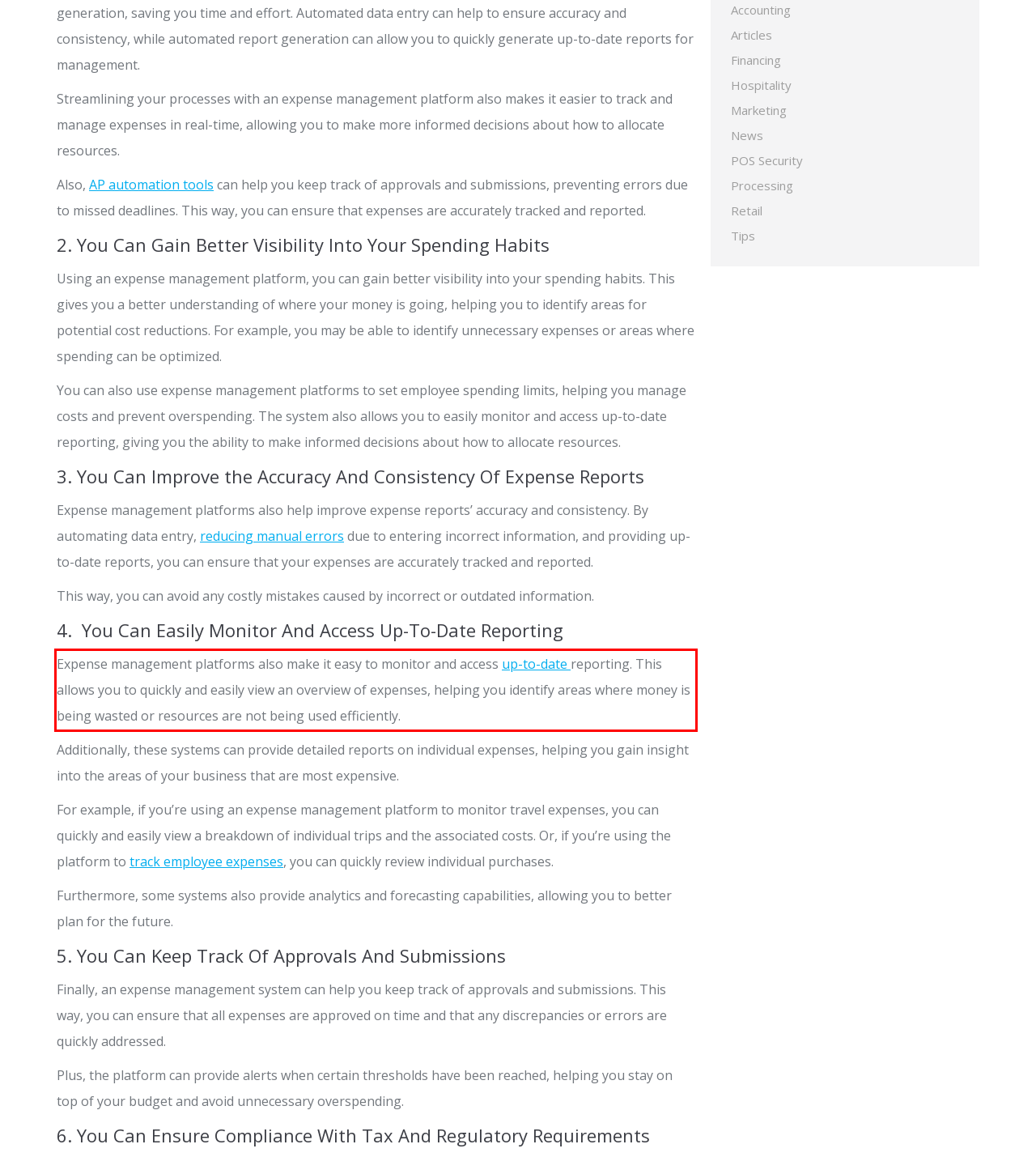Extract and provide the text found inside the red rectangle in the screenshot of the webpage.

Expense management platforms also make it easy to monitor and access up-to-date reporting. This allows you to quickly and easily view an overview of expenses, helping you identify areas where money is being wasted or resources are not being used efficiently.